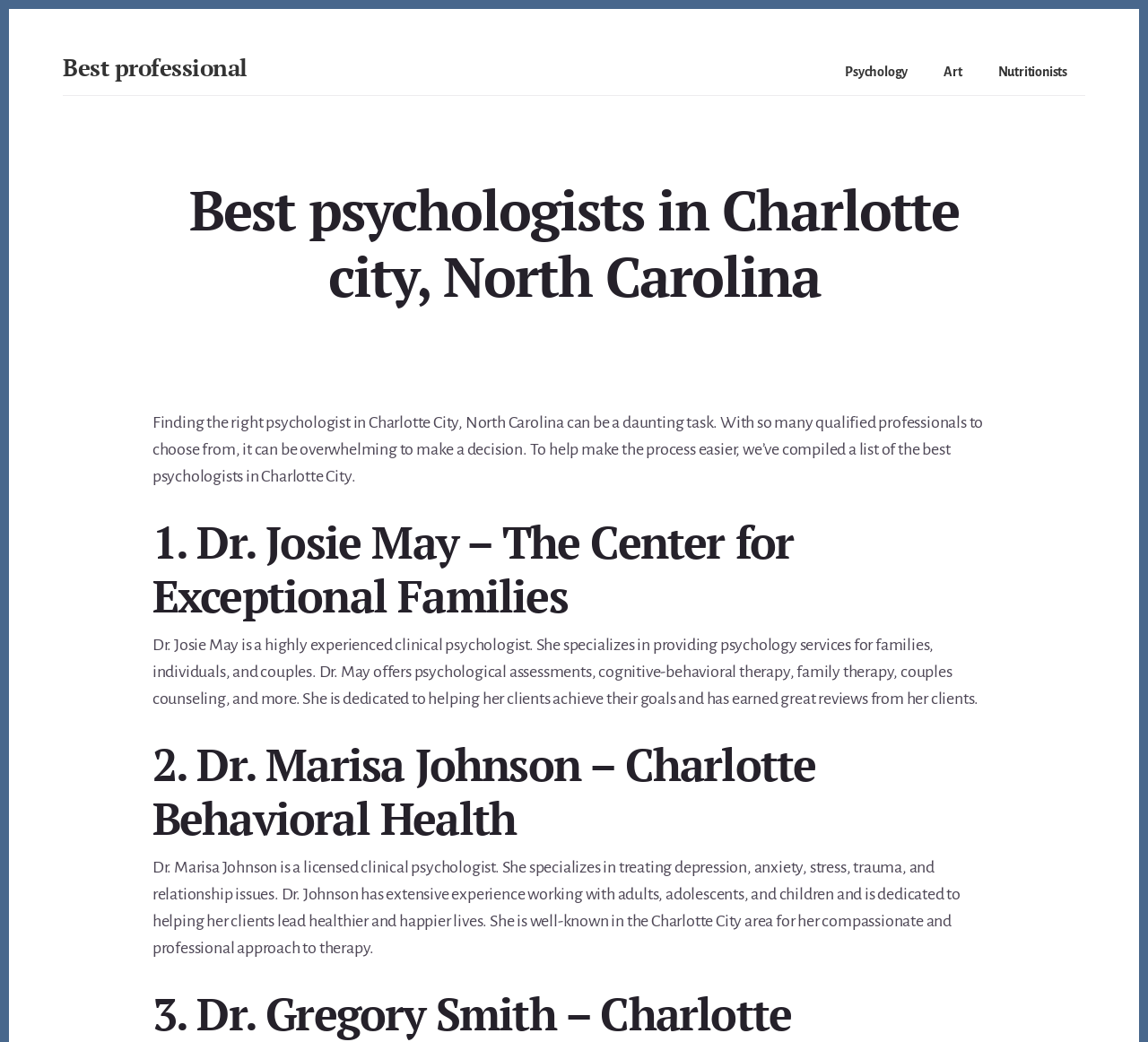How many psychologists are listed on this webpage?
Refer to the screenshot and deliver a thorough answer to the question presented.

I can see two psychologists listed on this webpage, Dr. Josie May and Dr. Marisa Johnson, which suggests that there are at least two psychologists listed.